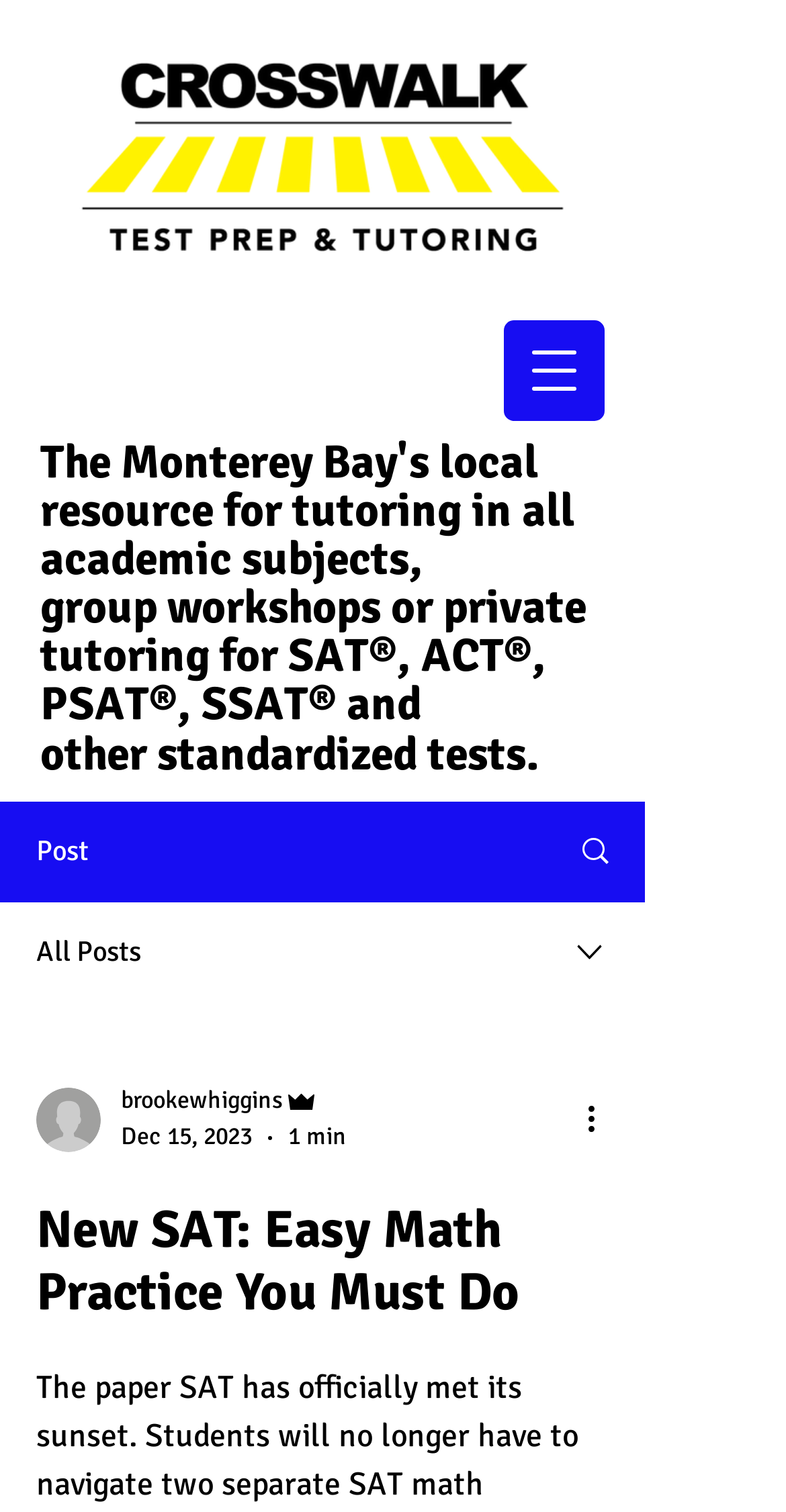Identify the bounding box coordinates for the UI element described as: "aria-label="More actions"". The coordinates should be provided as four floats between 0 and 1: [left, top, right, bottom].

[0.738, 0.724, 0.8, 0.756]